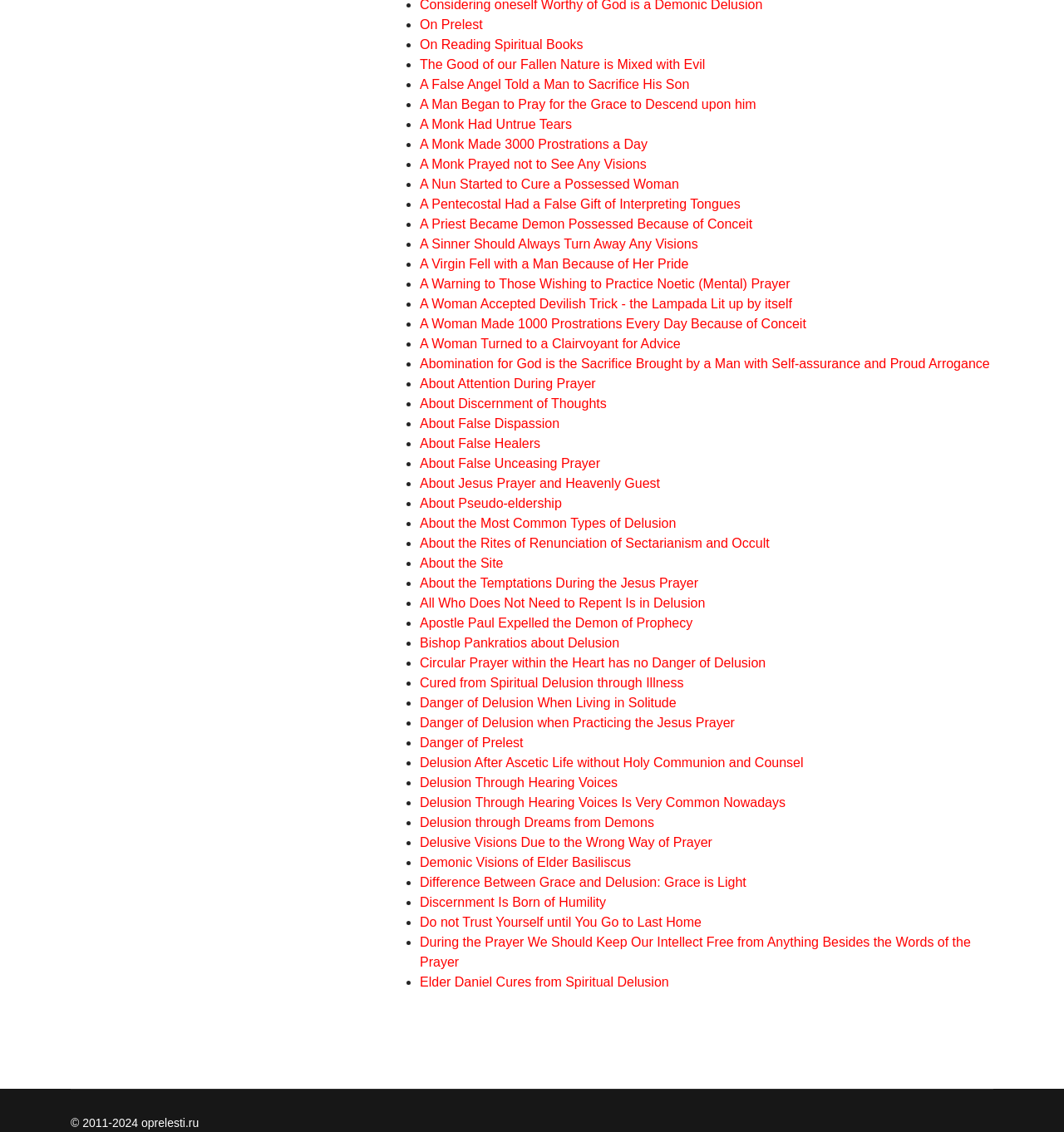Could you highlight the region that needs to be clicked to execute the instruction: "Learn about 'A Monk Had Untrue Tears'"?

[0.395, 0.103, 0.537, 0.116]